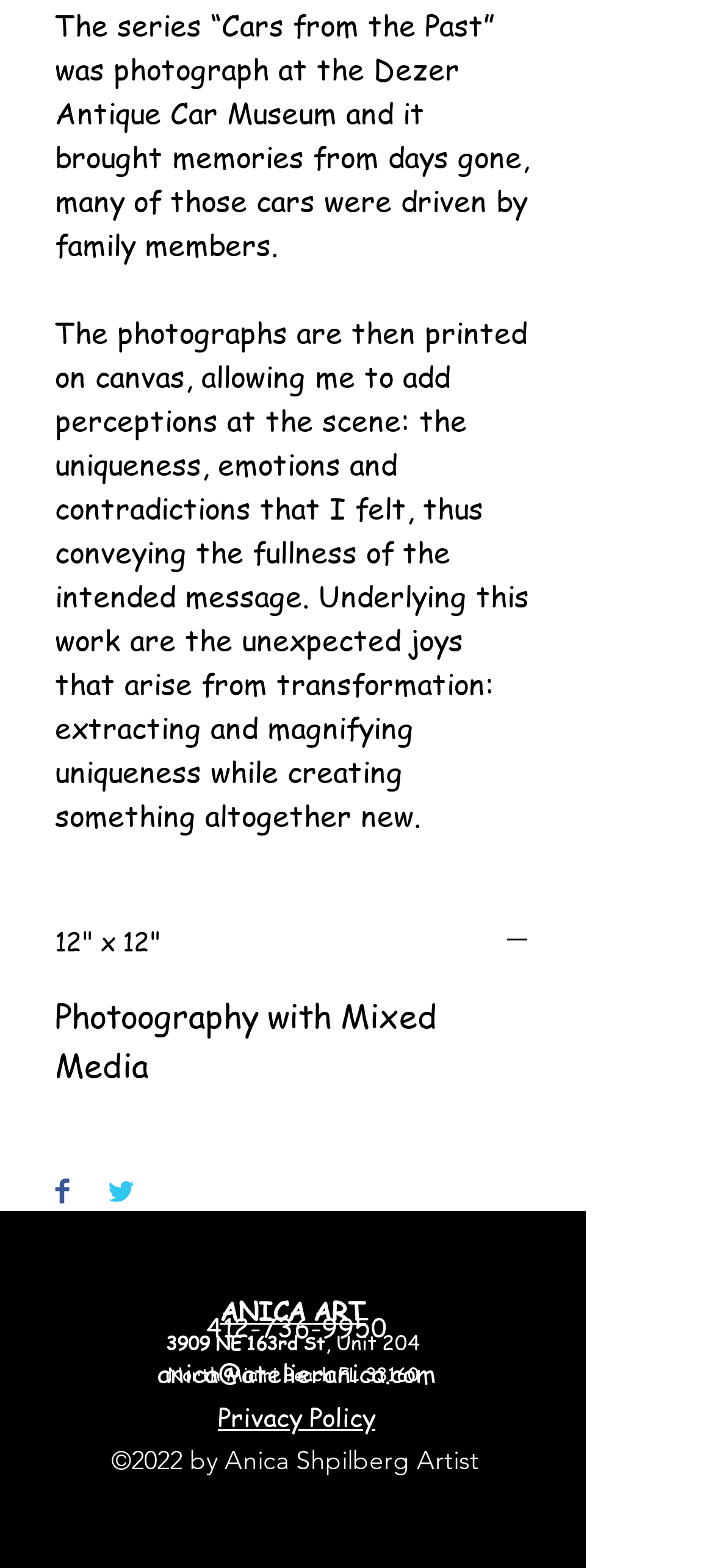Bounding box coordinates are to be given in the format (top-left x, top-left y, bottom-right x, bottom-right y). All values must be floating point numbers between 0 and 1. Provide the bounding box coordinate for the UI element described as: aria-label="Share on Facebook"

[0.077, 0.75, 0.097, 0.773]